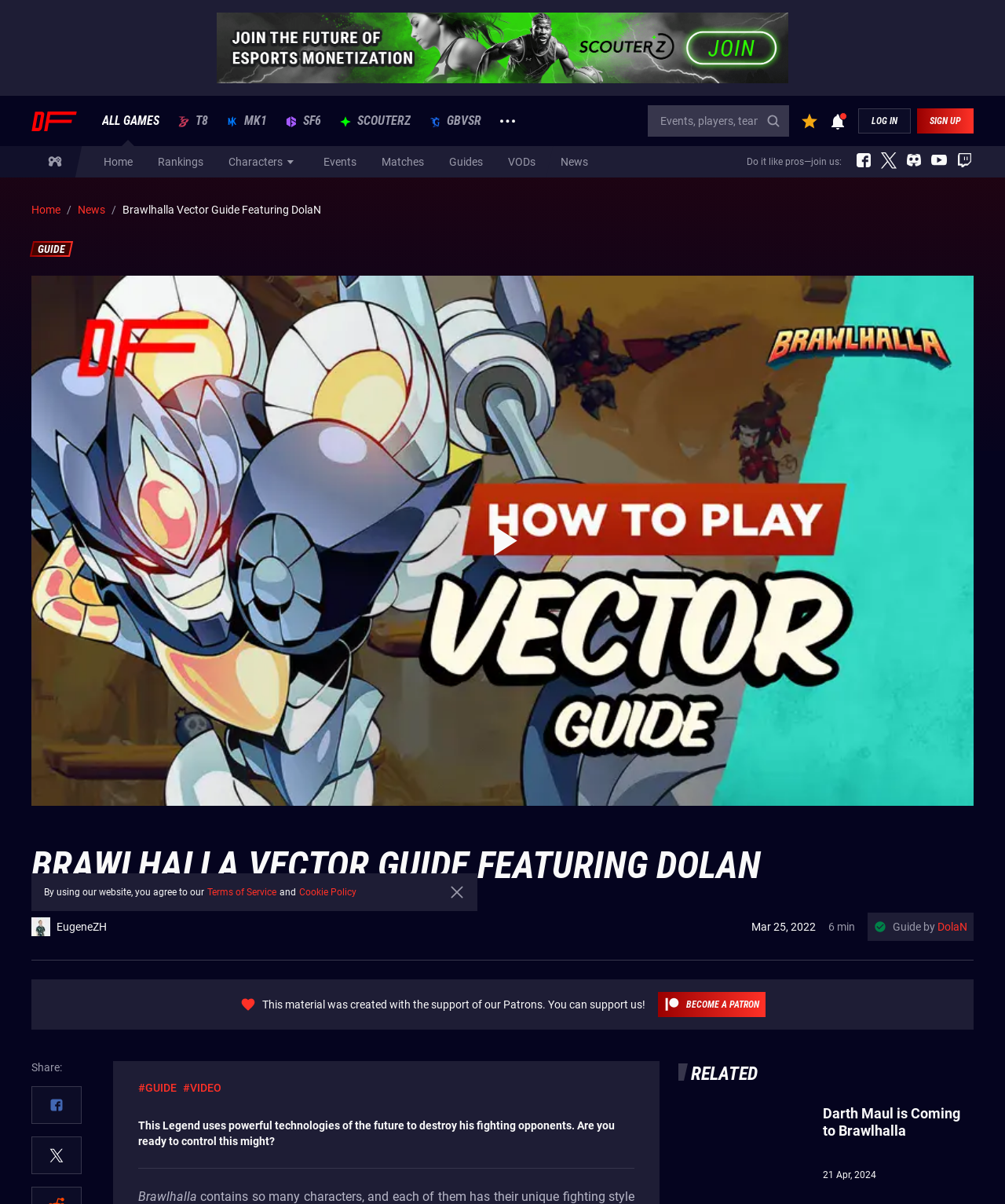Identify the bounding box coordinates of the HTML element based on this description: "placeholder="Events, players, teams, news"".

[0.645, 0.087, 0.785, 0.114]